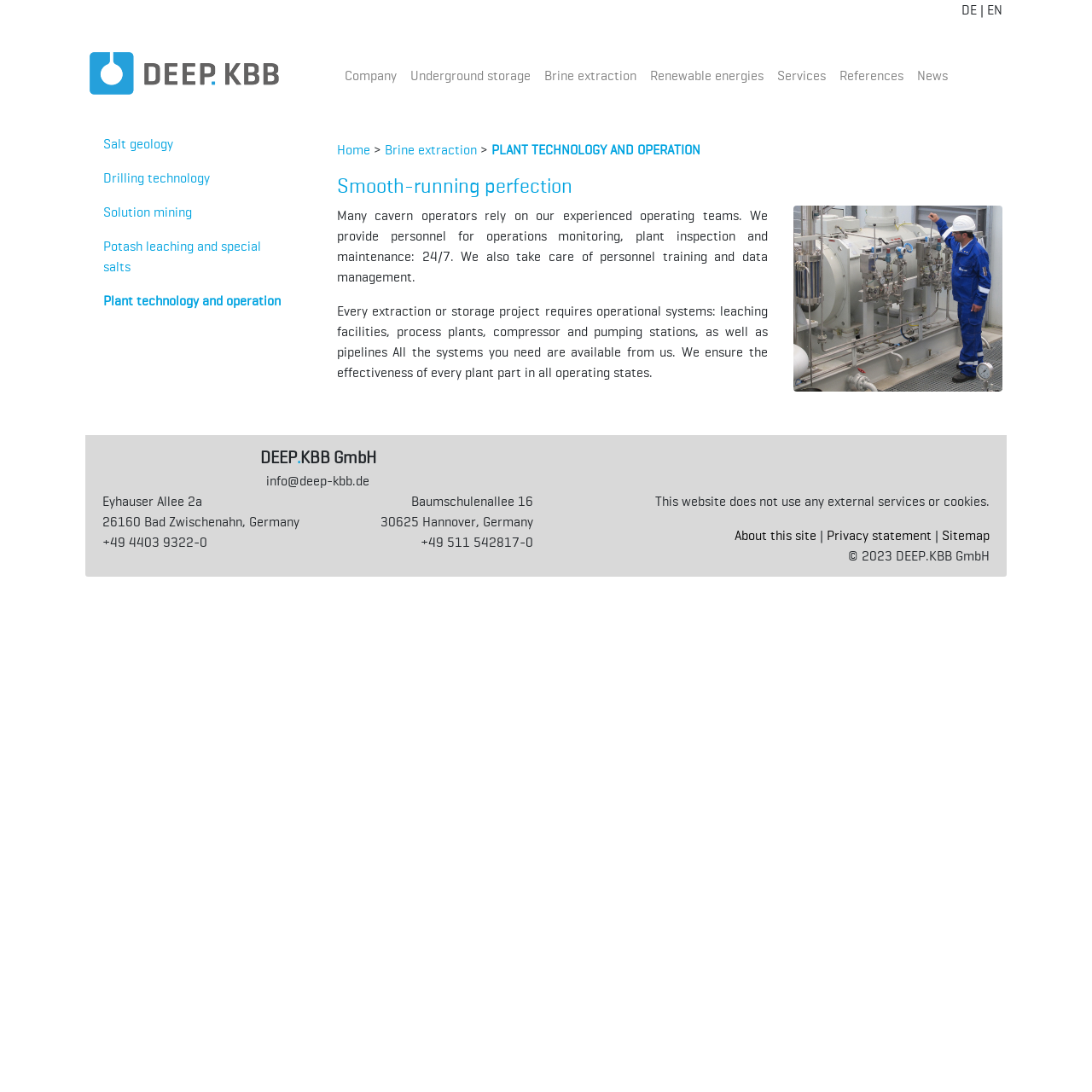Using the element description Solution mining, predict the bounding box coordinates for the UI element. Provide the coordinates in (top-left x, top-left y, bottom-right x, bottom-right y) format with values ranging from 0 to 1.

[0.082, 0.179, 0.273, 0.21]